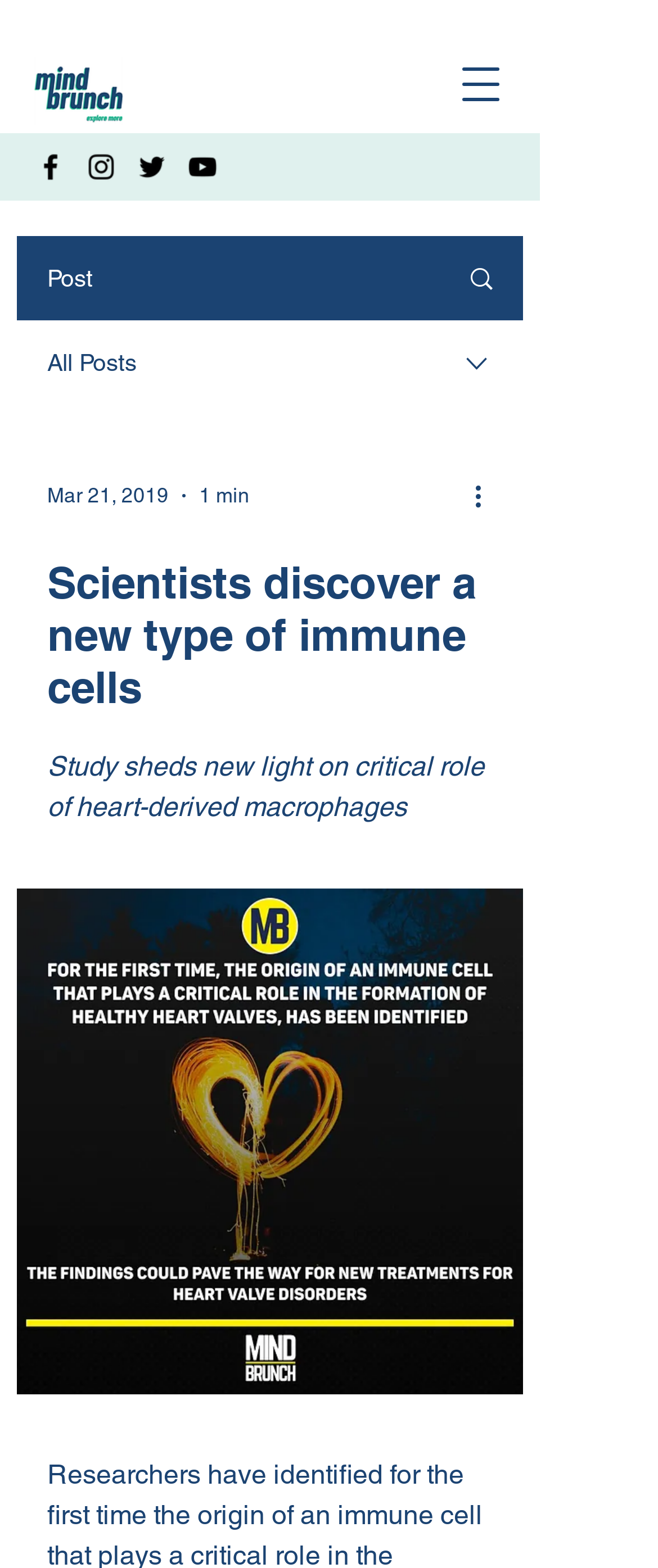Look at the image and answer the question in detail:
What is the name of the social media platform with a bird logo?

By examining the social media links in the 'Social Bar' section, I found an image with a bird logo, which is commonly associated with Twitter.